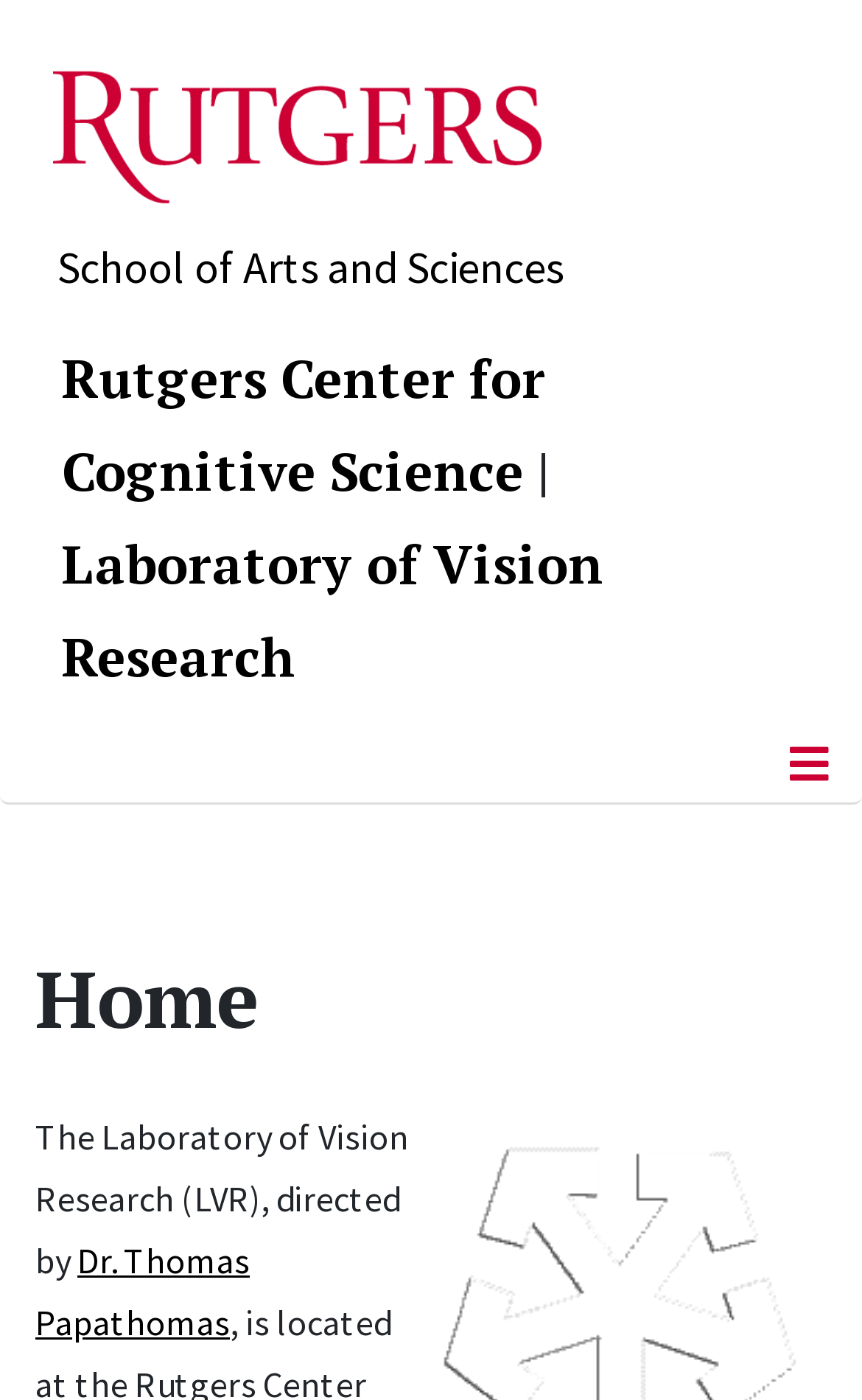Who is the director of the laboratory?
Please give a detailed and elaborate answer to the question.

I found the answer by looking at the link element 'Dr. Thomas Papathomas' located at [0.041, 0.883, 0.29, 0.959] which is a child of the button element 'Toggle Navigation'.